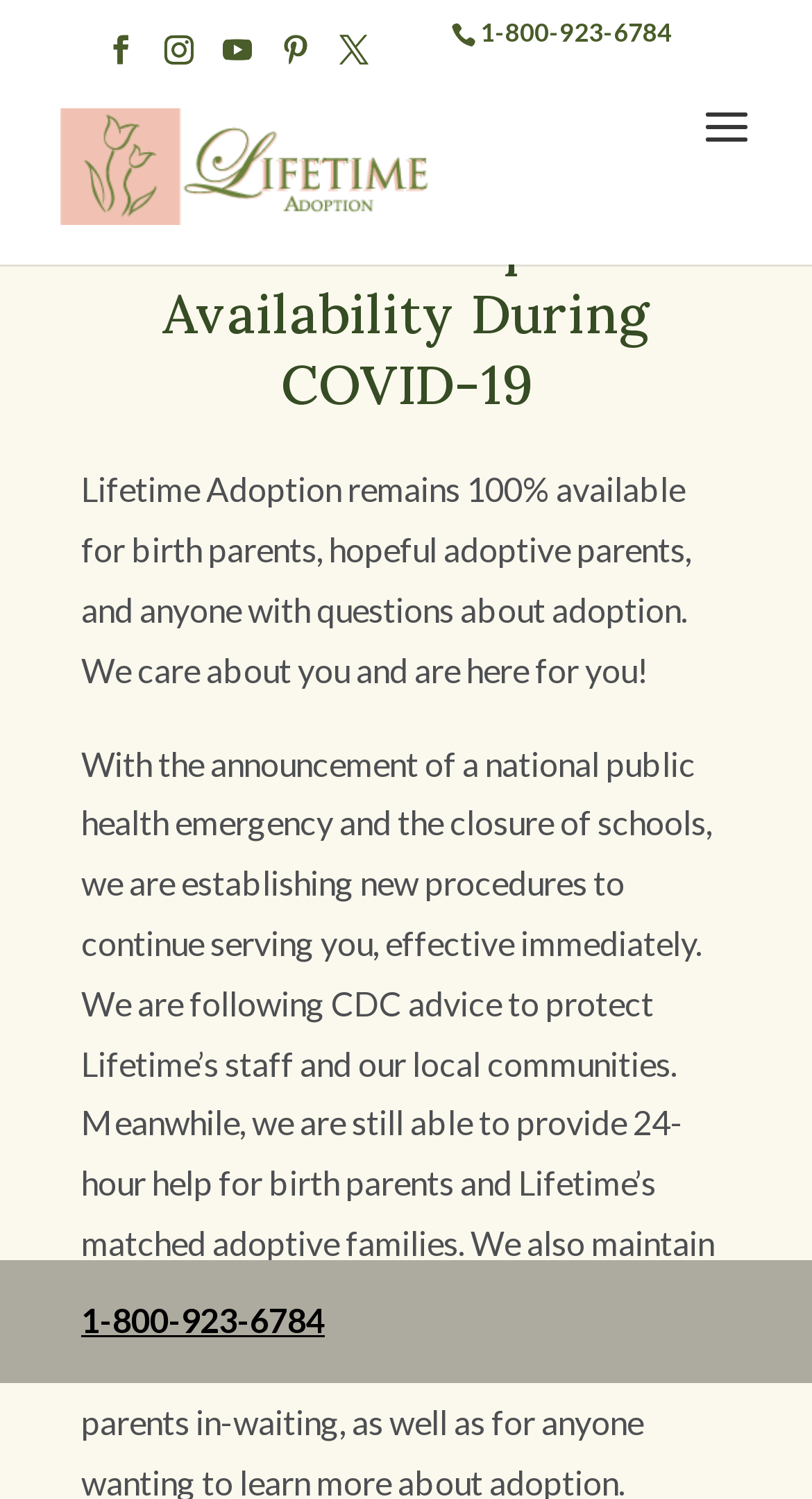Can you find and generate the webpage's heading?

Lifetime Adoption Availability During COVID-19